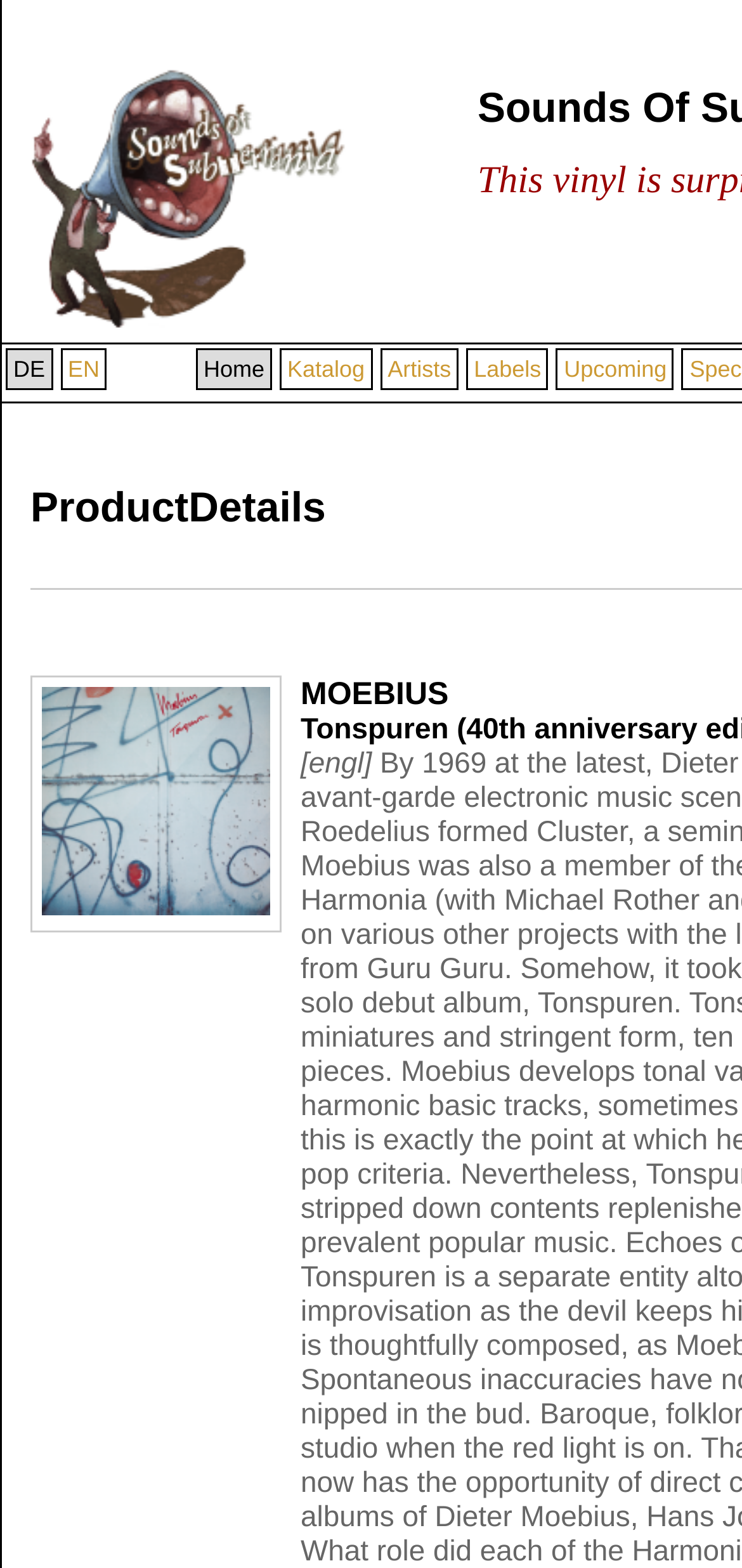What is the purpose of the 'cover' link?
Give a comprehensive and detailed explanation for the question.

The 'cover' link is accompanied by an image, which suggests that it is related to an album cover. When clicked, it likely displays the album cover.